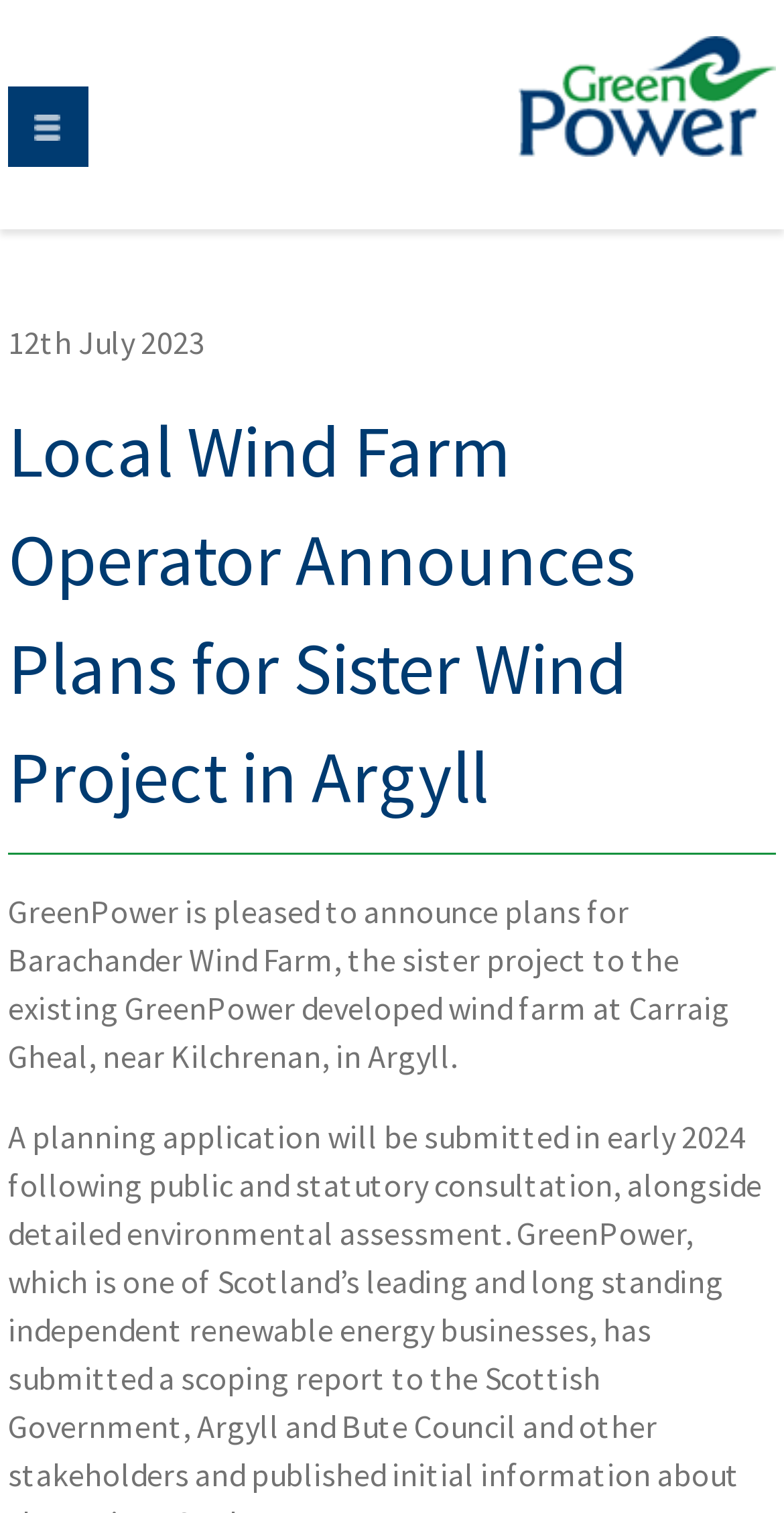Detail the features and information presented on the webpage.

The webpage is about GreenPower International, a local wind farm operator, announcing plans for a sister wind project in Argyll. At the top-right corner, there is a link to GreenPower International, accompanied by an image with the same name. 

On the left side, there is a button that, when expanded, reveals a primary menu. Above the button, there is a header section that spans the entire width of the page. Within this section, there is a time element displaying the date "12th July 2023" on the left side, and a heading that reads "Local Wind Farm Operator Announces Plans for Sister Wind Project in Argyll" stretching across the page.

Below the header section, there is a paragraph of text that summarizes the announcement, stating that GreenPower is pleased to announce plans for Barachander Wind Farm, a sister project to an existing wind farm at Carraig Gheal, near Kilchrenan, in Argyll. This text block is positioned near the top of the page, taking up about two-thirds of the page's width.